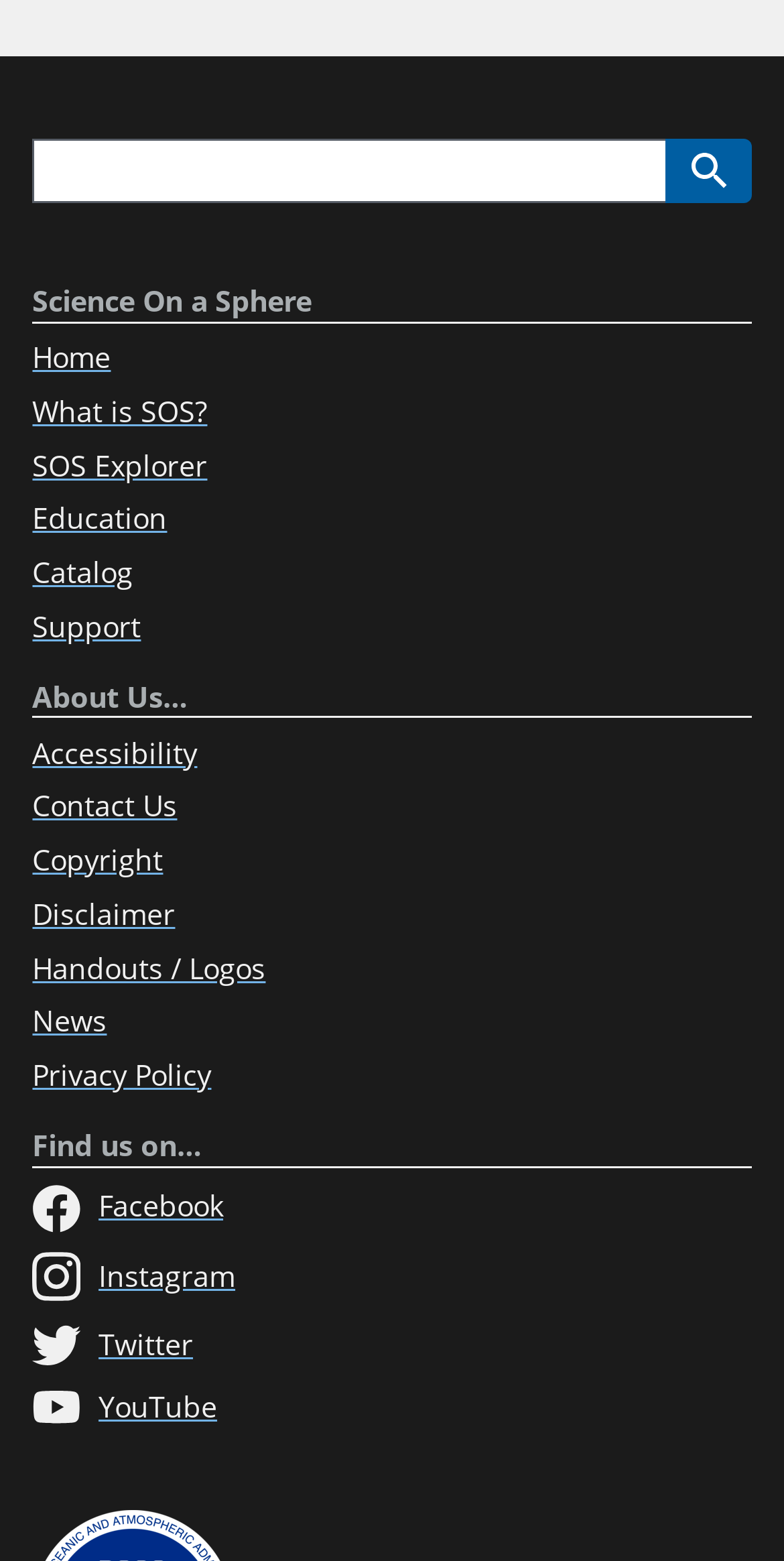Determine the bounding box coordinates for the UI element with the following description: "Twitter". The coordinates should be four float numbers between 0 and 1, represented as [left, top, right, bottom].

[0.041, 0.846, 0.959, 0.877]